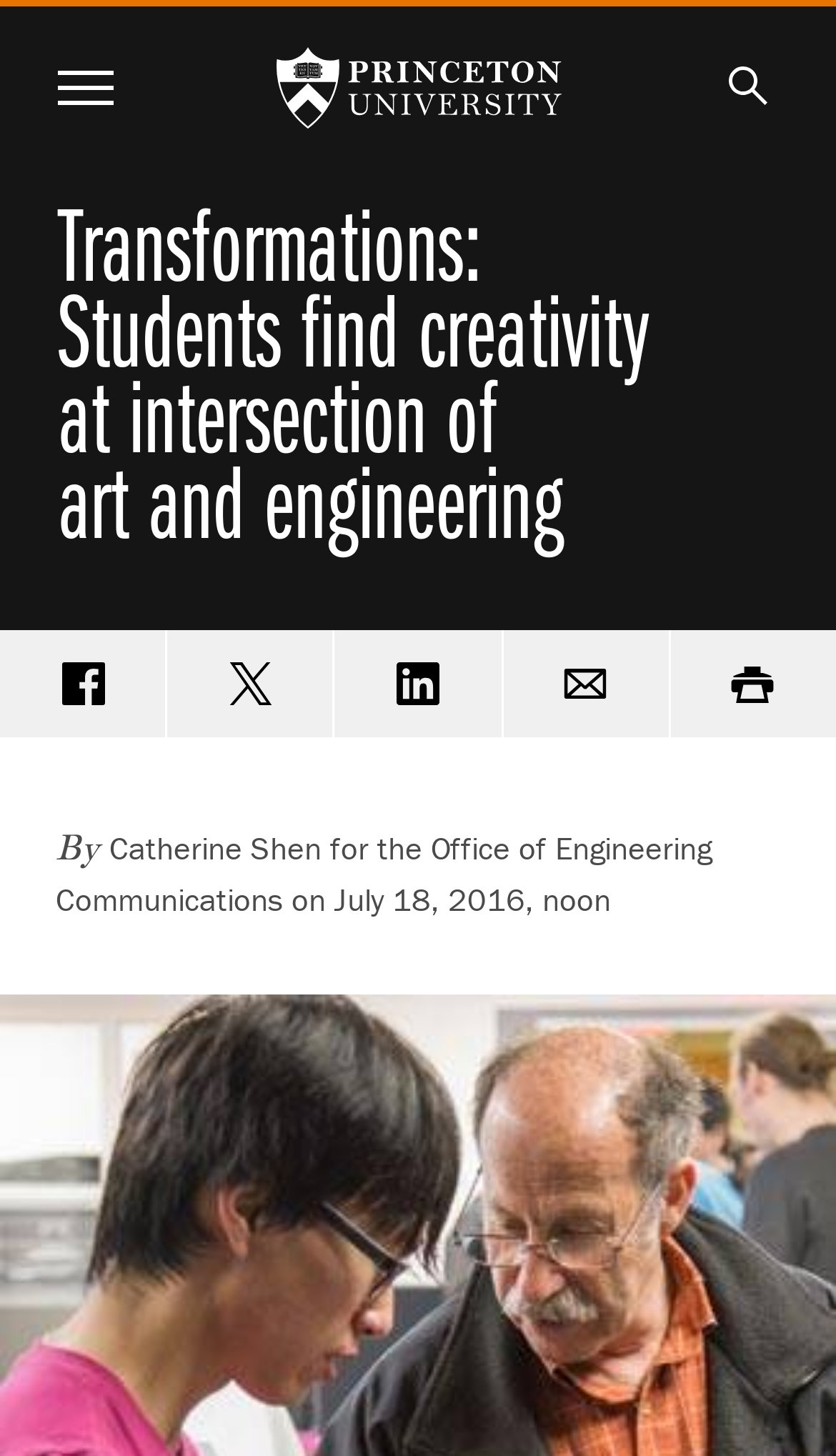Give a one-word or short phrase answer to this question: 
What is the name of the university?

Princeton University